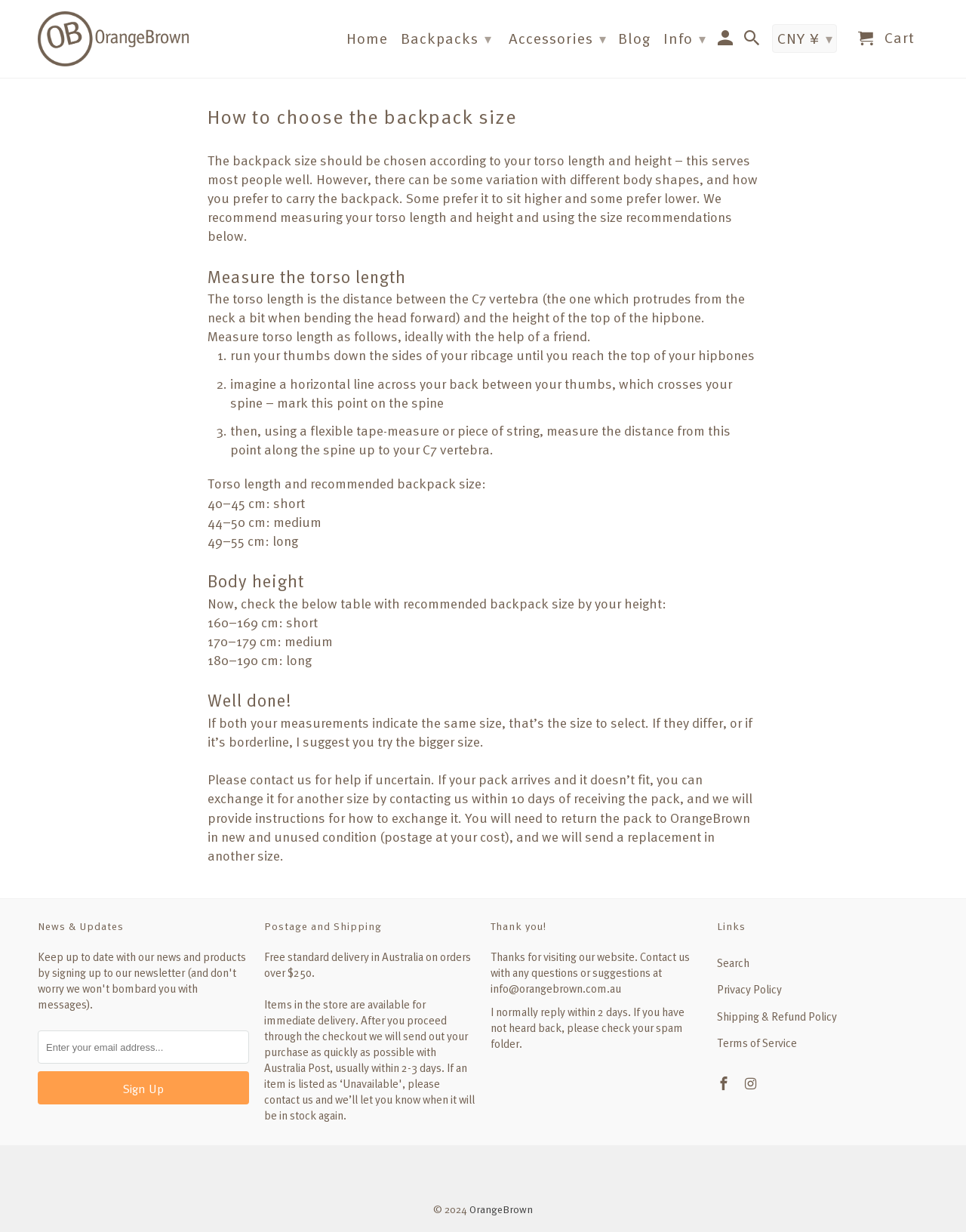Articulate a complete and detailed caption of the webpage elements.

This webpage is about choosing the right backpack size based on torso length and height. At the top, there is a heading "How to choose the backpack size" followed by a brief introduction explaining the importance of choosing the right size. 

Below the introduction, there is a section titled "Measure the torso length" which provides step-by-step instructions on how to measure the torso length, accompanied by a list of three steps. 

Following this section, there is a table showing the recommended backpack size based on torso length, with three options: short, medium, and long. 

Next, there is a section titled "Body height" which provides a table showing the recommended backpack size based on body height, again with three options: short, medium, and long. 

After these sections, there is a heading "Well done!" followed by a paragraph explaining what to do if the measurements indicate different sizes. 

The webpage also has several other sections and links, including "News & Updates", "Postage and Shipping", "Thank you!", and "Links", which provide additional information and resources. 

At the top of the page, there is a navigation menu with links to "Home", "Backpacks", "Accessories", "Blog", "Info", and a shopping cart icon. There is also a currency selector button at the top right corner of the page. 

At the bottom of the page, there is a copyright notice and a link to the "OrangeBrown" website.